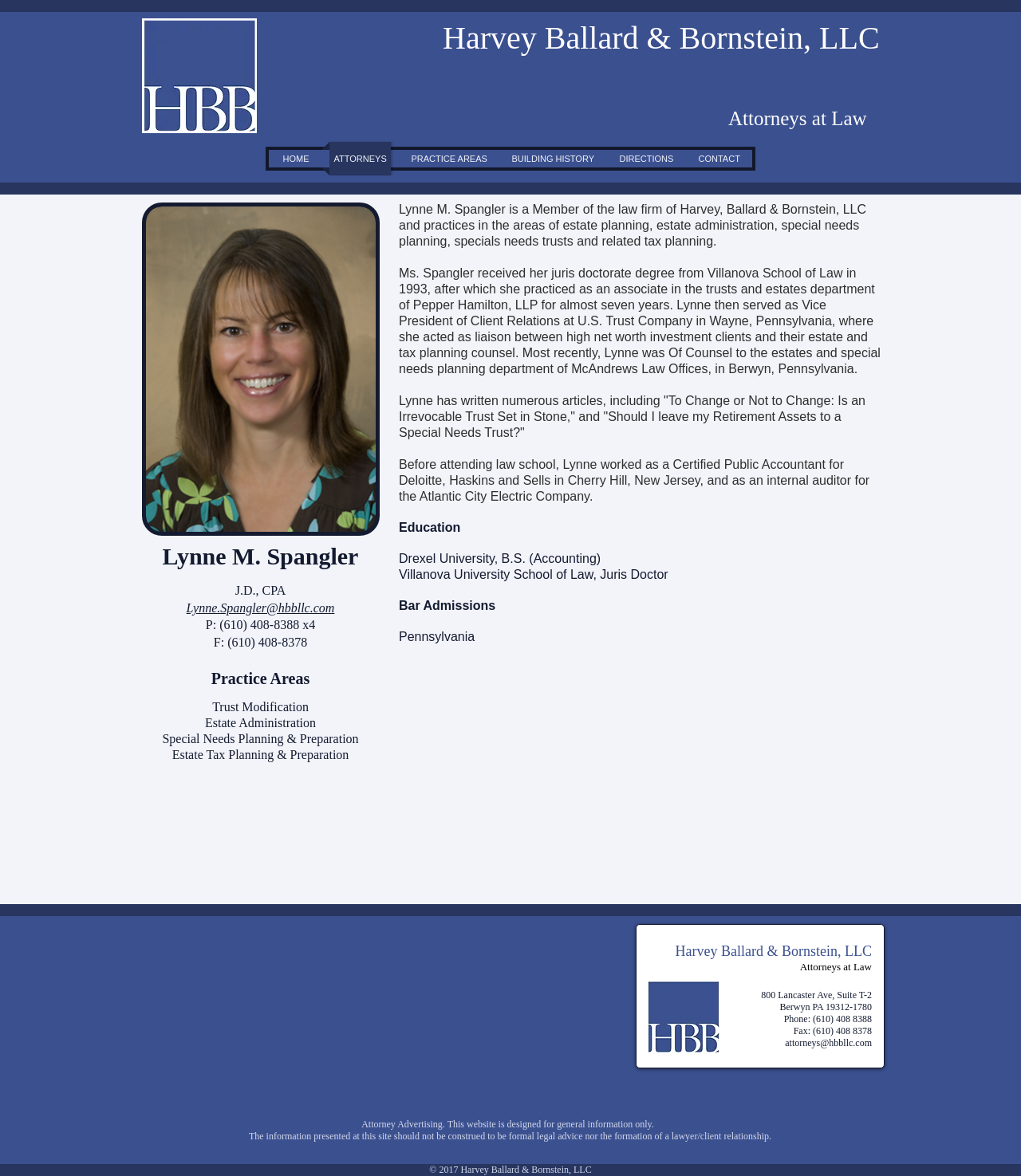Pinpoint the bounding box coordinates of the clickable element to carry out the following instruction: "Go to CONTACT."

[0.672, 0.12, 0.737, 0.149]